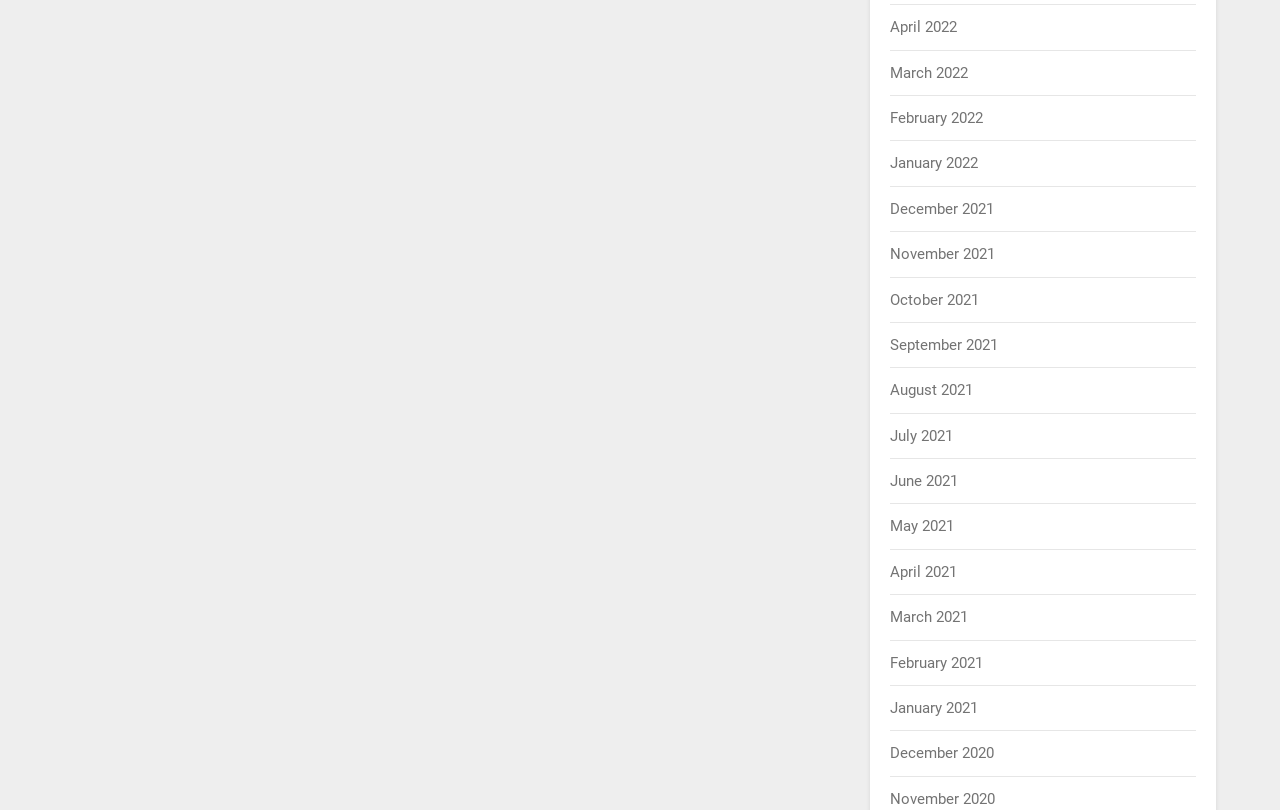Please identify the bounding box coordinates of the region to click in order to complete the task: "view April 2022". The coordinates must be four float numbers between 0 and 1, specified as [left, top, right, bottom].

[0.696, 0.023, 0.748, 0.045]